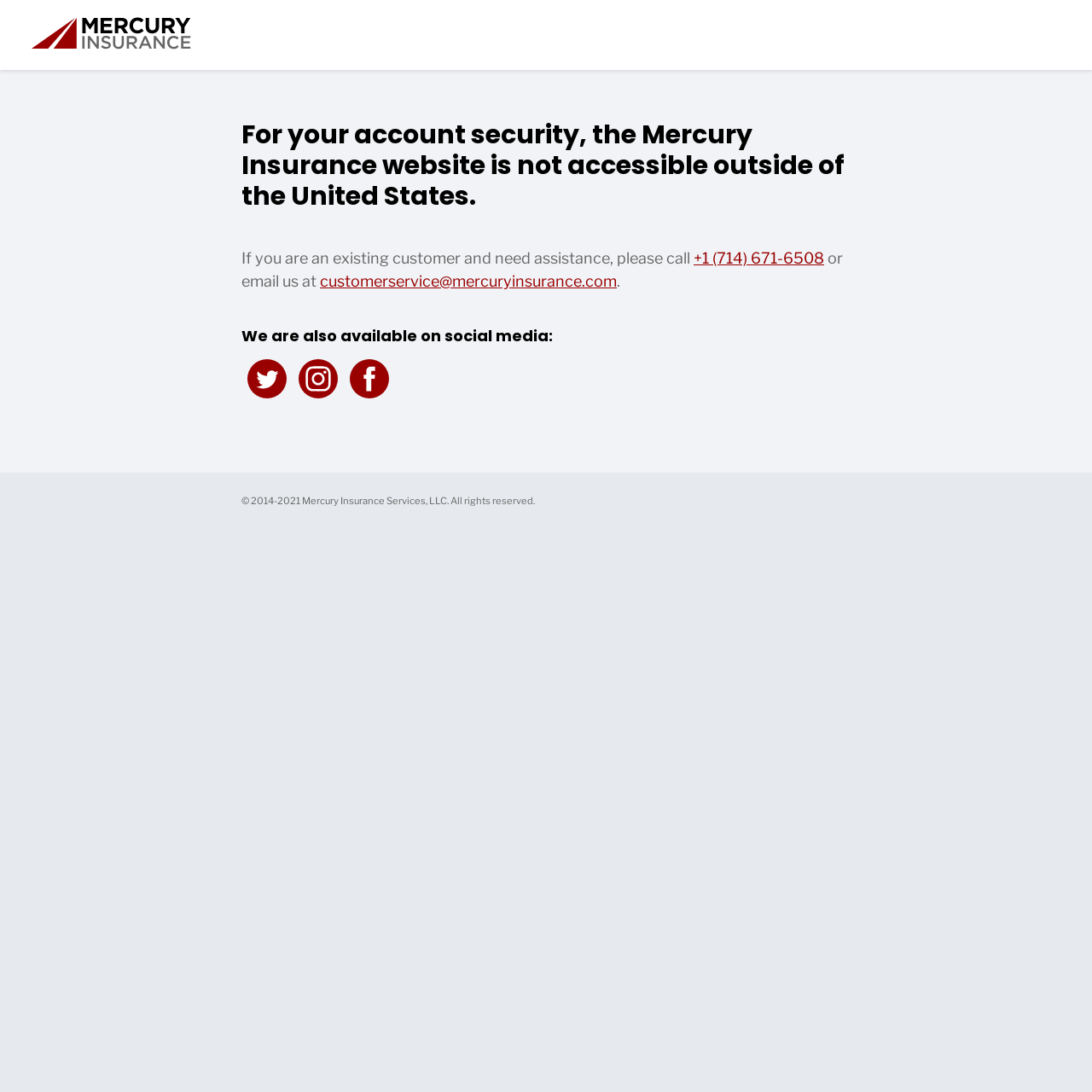What is the phone number for customer assistance?
Refer to the image and provide a concise answer in one word or phrase.

+1 (714) 671-6508